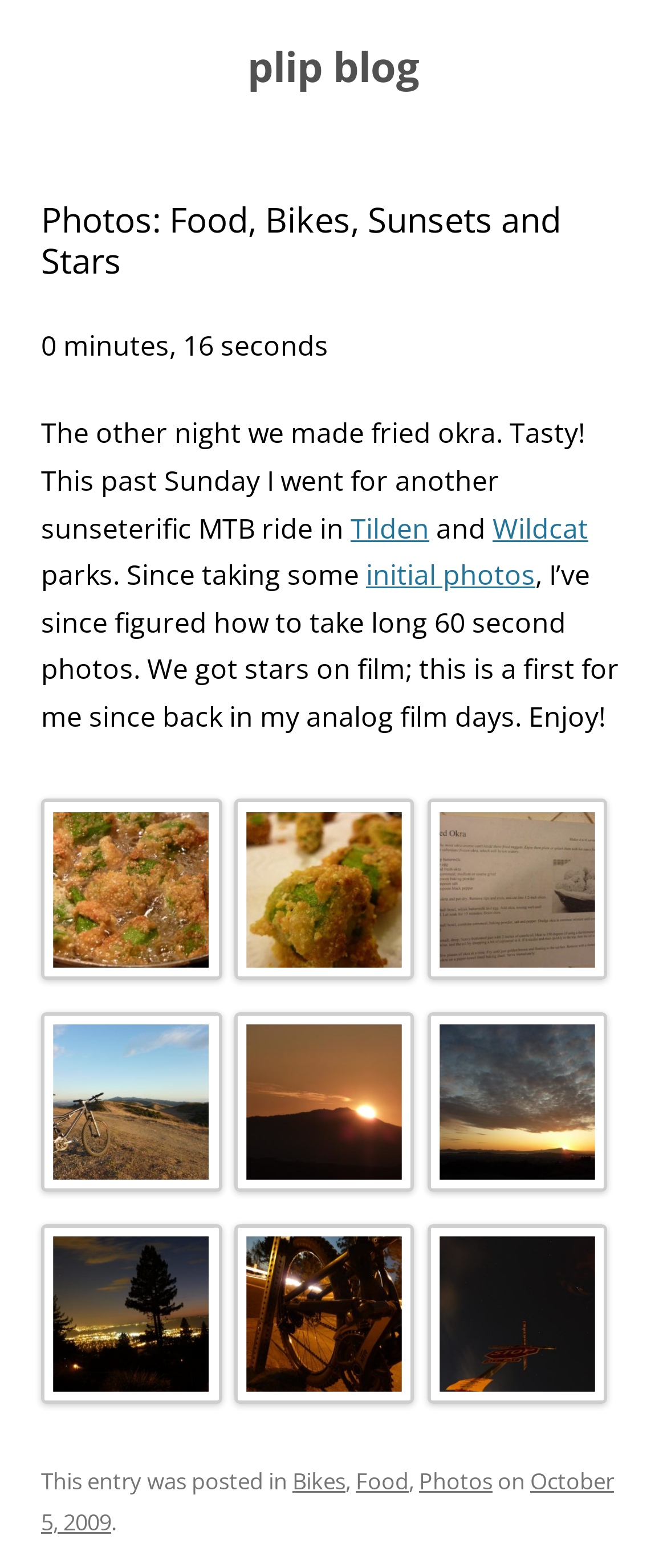Please find the bounding box coordinates of the element's region to be clicked to carry out this instruction: "visit the Tilden park page".

[0.526, 0.325, 0.644, 0.349]